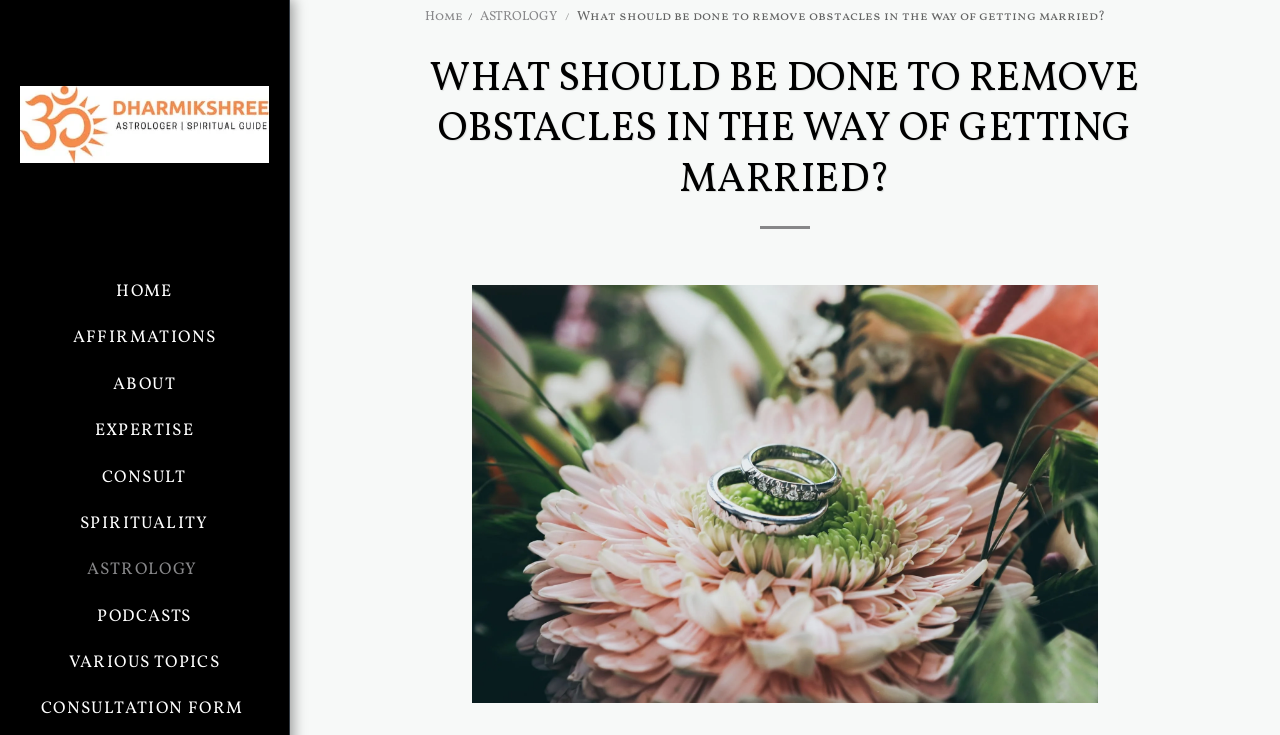Refer to the image and offer a detailed explanation in response to the question: What is the purpose of the 'CONSULTATION FORM' link?

Based on the link text 'CONSULTATION FORM', it is likely that the purpose of this link is to allow users to fill out a form to consult with someone, possibly an expert in the field of getting married.